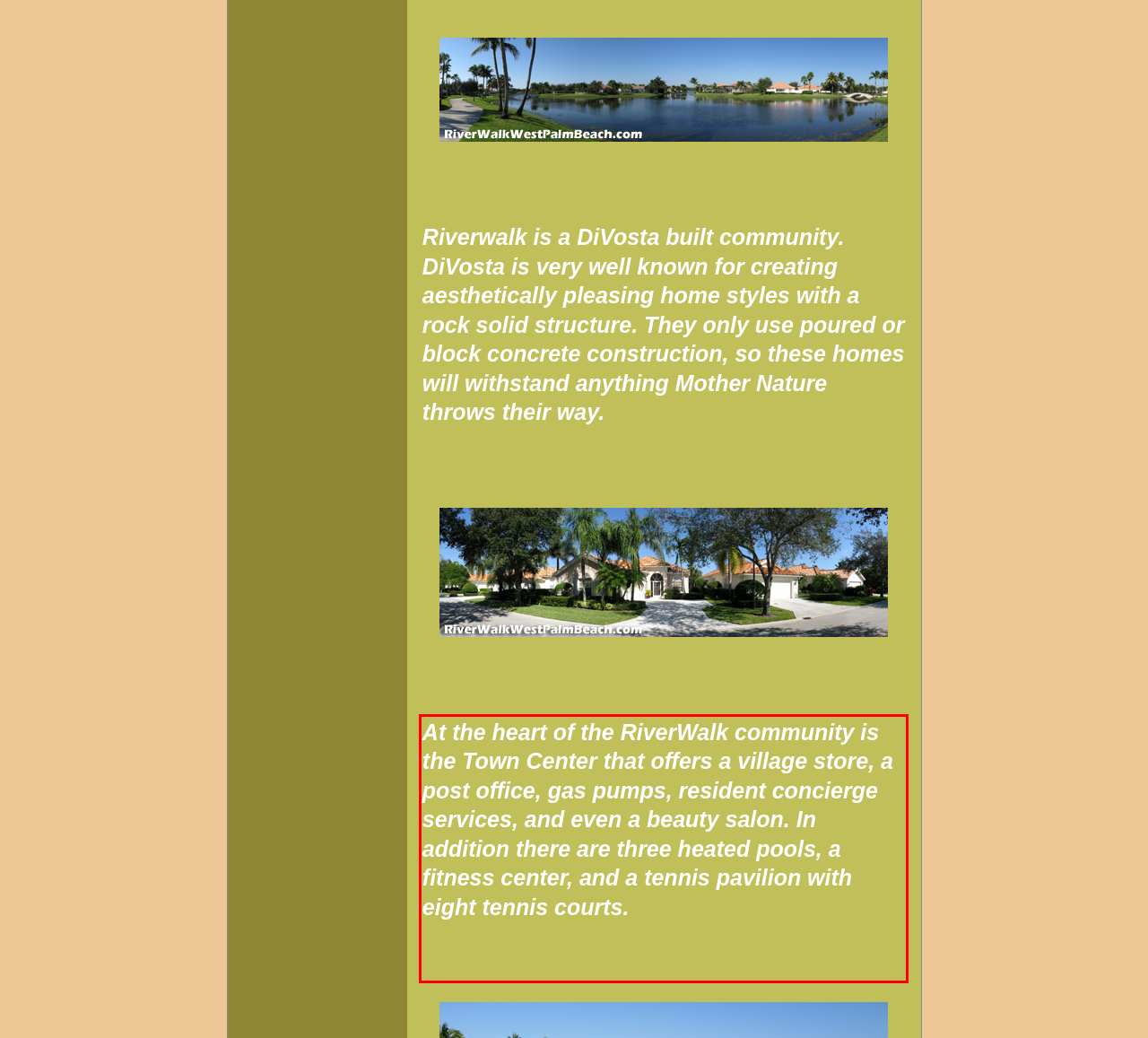Observe the screenshot of the webpage, locate the red bounding box, and extract the text content within it.

At the heart of the RiverWalk community is the Town Center that offers a village store, a post office, gas pumps, resident concierge services, and even a beauty salon. In addition there are three heated pools, a fitness center, and a tennis pavilion with eight tennis courts.